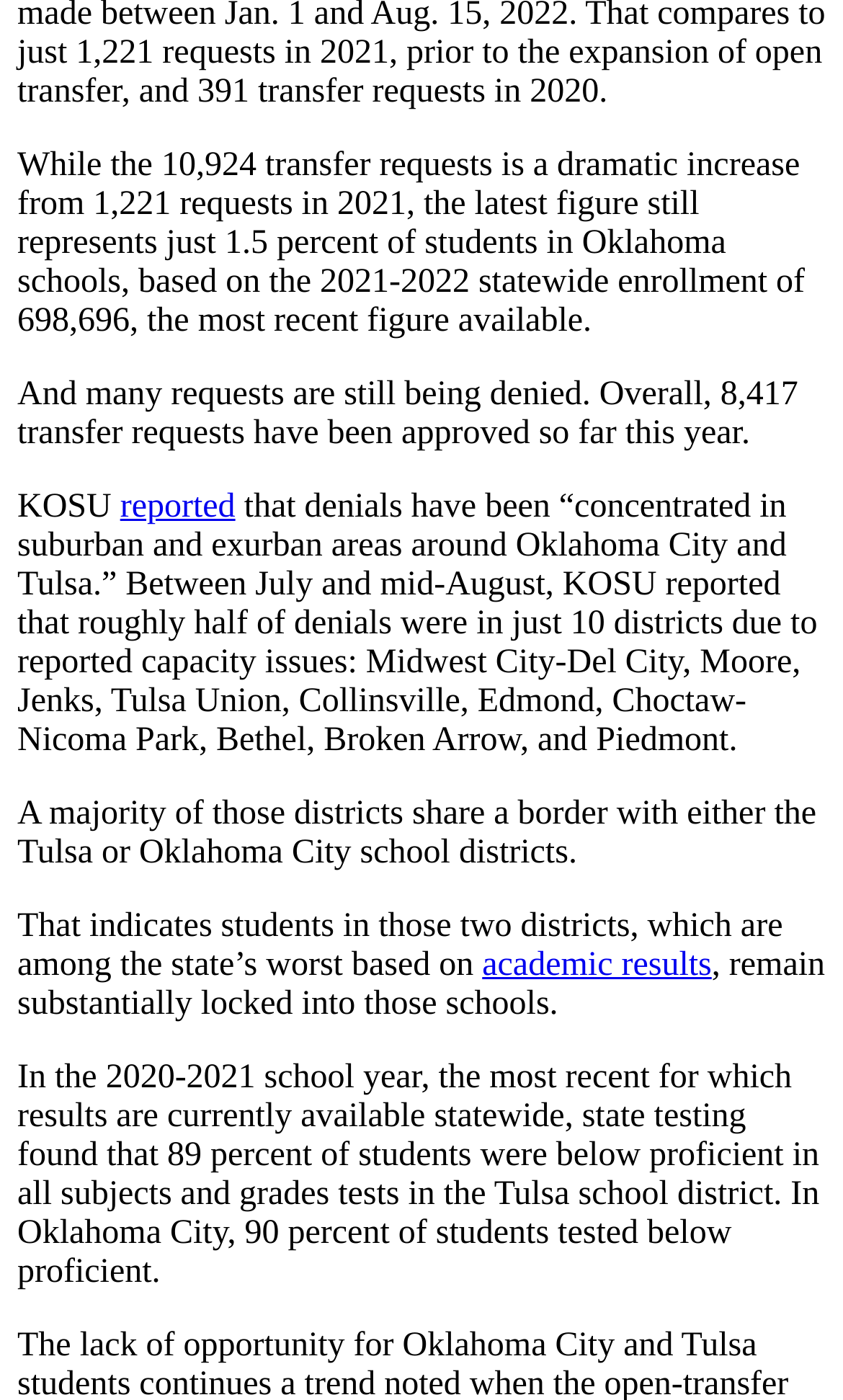Please provide a one-word or short phrase answer to the question:
What percentage of students tested below proficient in Oklahoma City?

90 percent